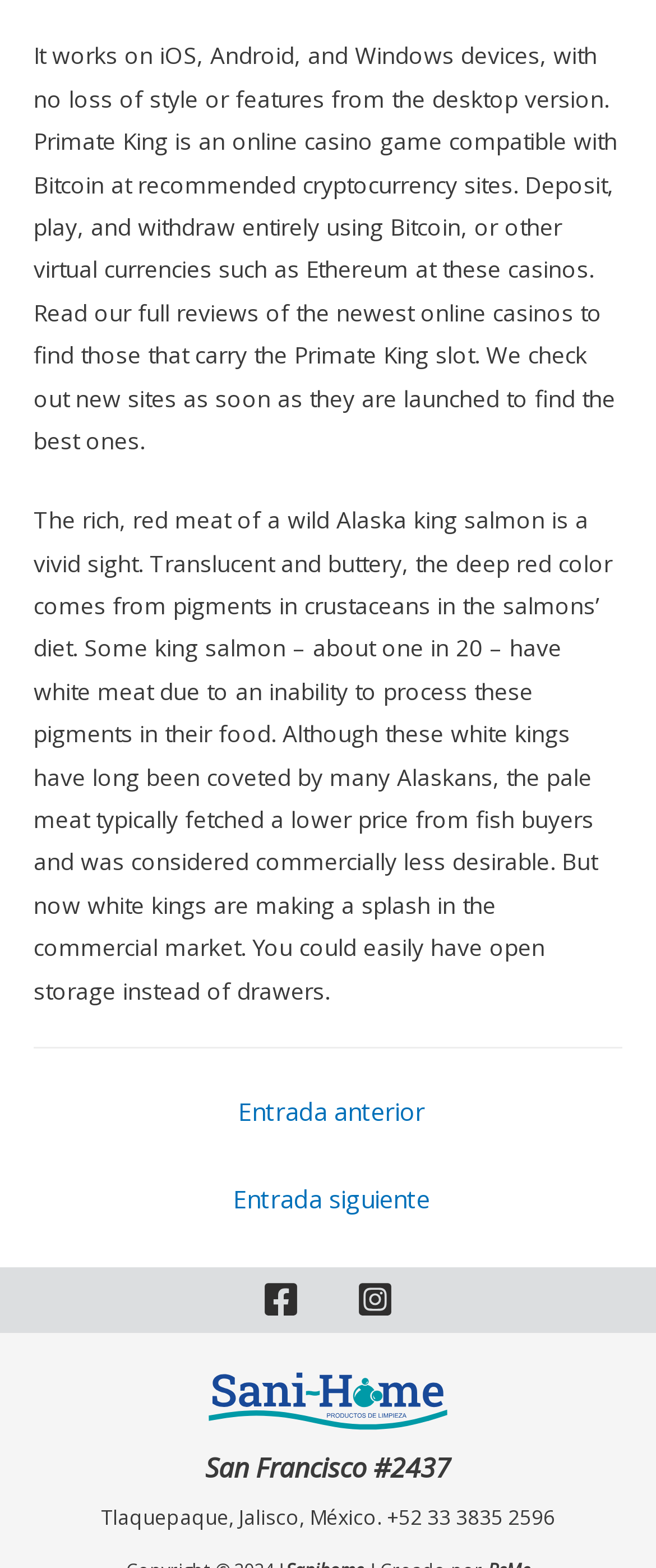Extract the bounding box coordinates for the described element: "Entrada siguiente →". The coordinates should be represented as four float numbers between 0 and 1: [left, top, right, bottom].

[0.056, 0.748, 0.954, 0.784]